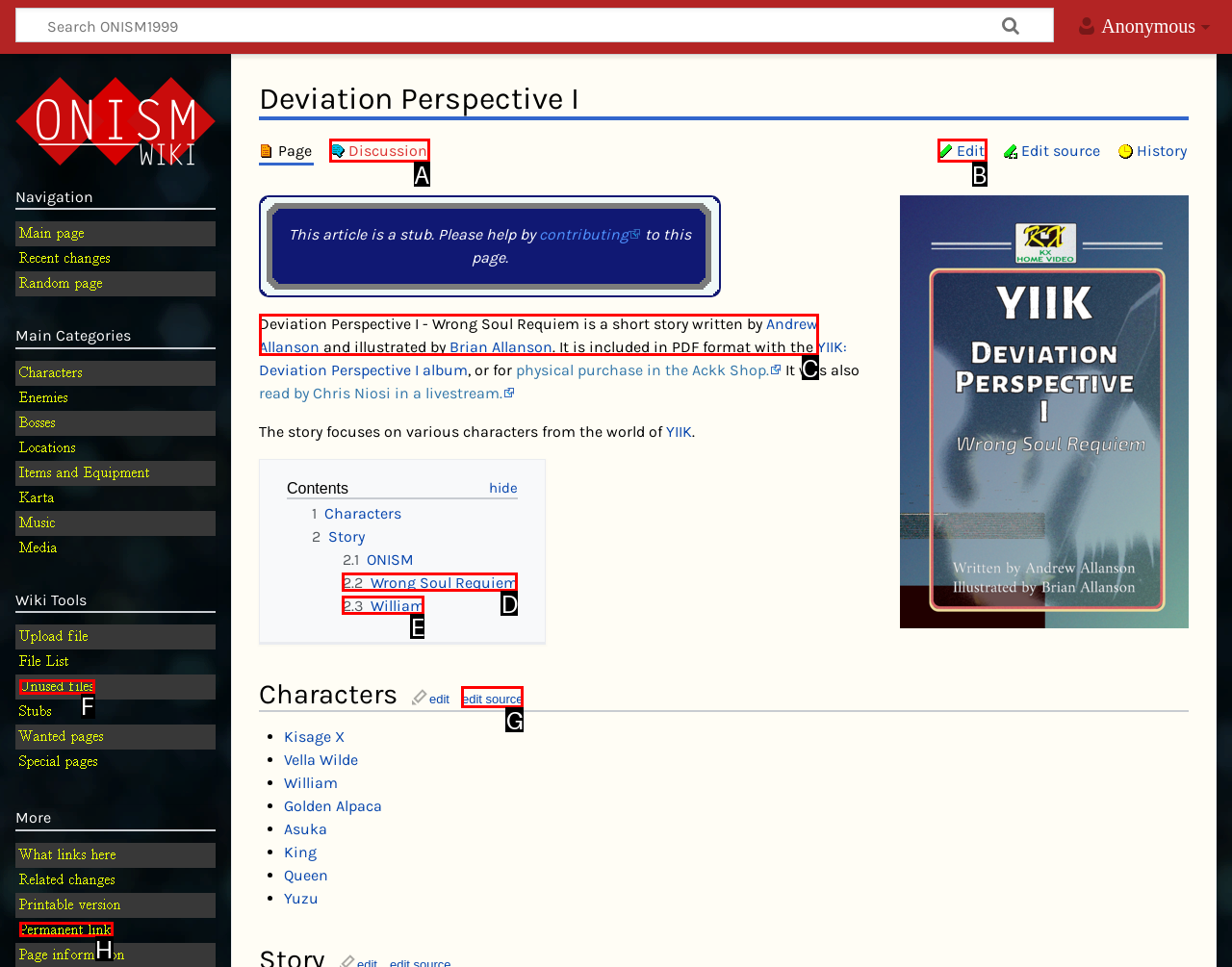Identify the correct UI element to click to follow this instruction: Edit the page
Respond with the letter of the appropriate choice from the displayed options.

B